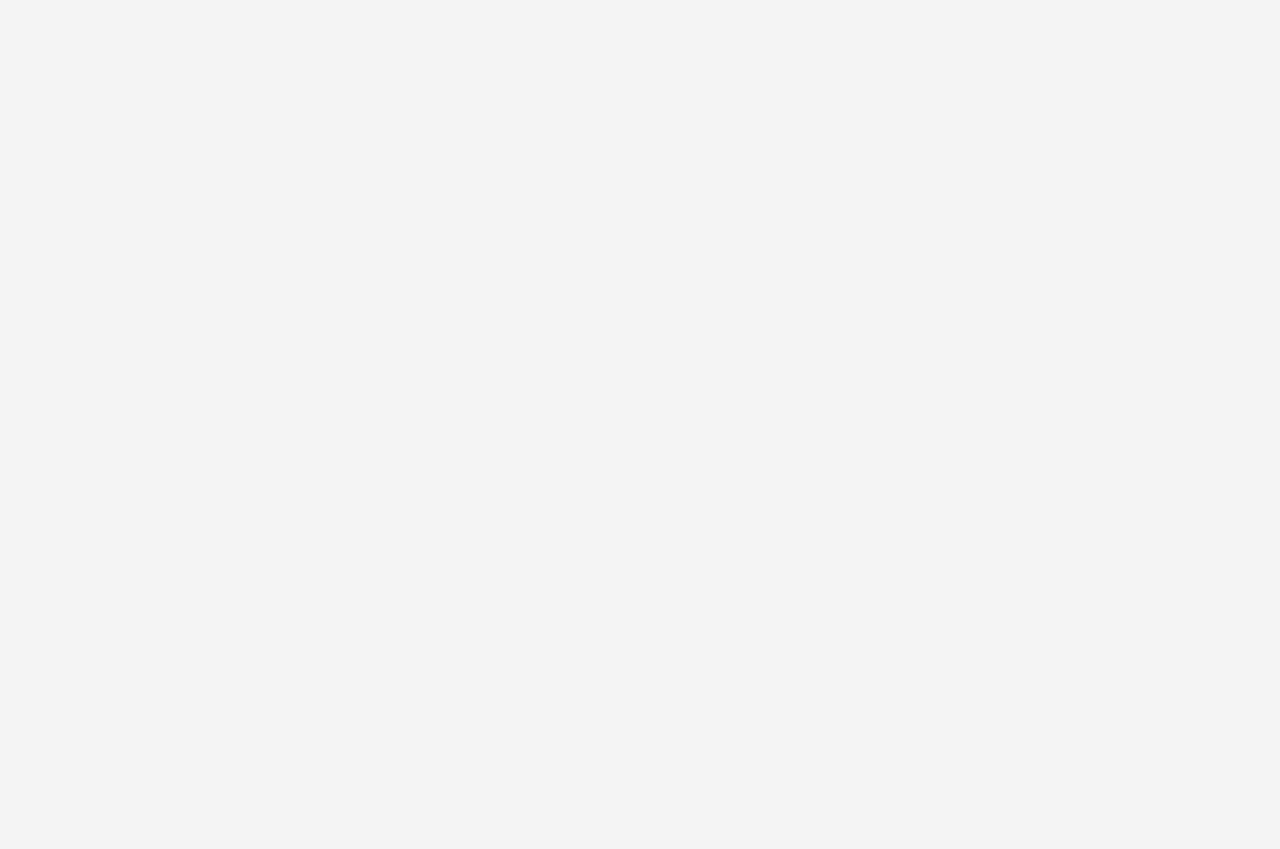Based on the image, please elaborate on the answer to the following question:
What is the status of the issue being discussed?

The status of the issue being discussed can be found by looking at the static text element with the text 'Fixed' which is located at the bottom of the webpage, below the last commenter's avatar image.